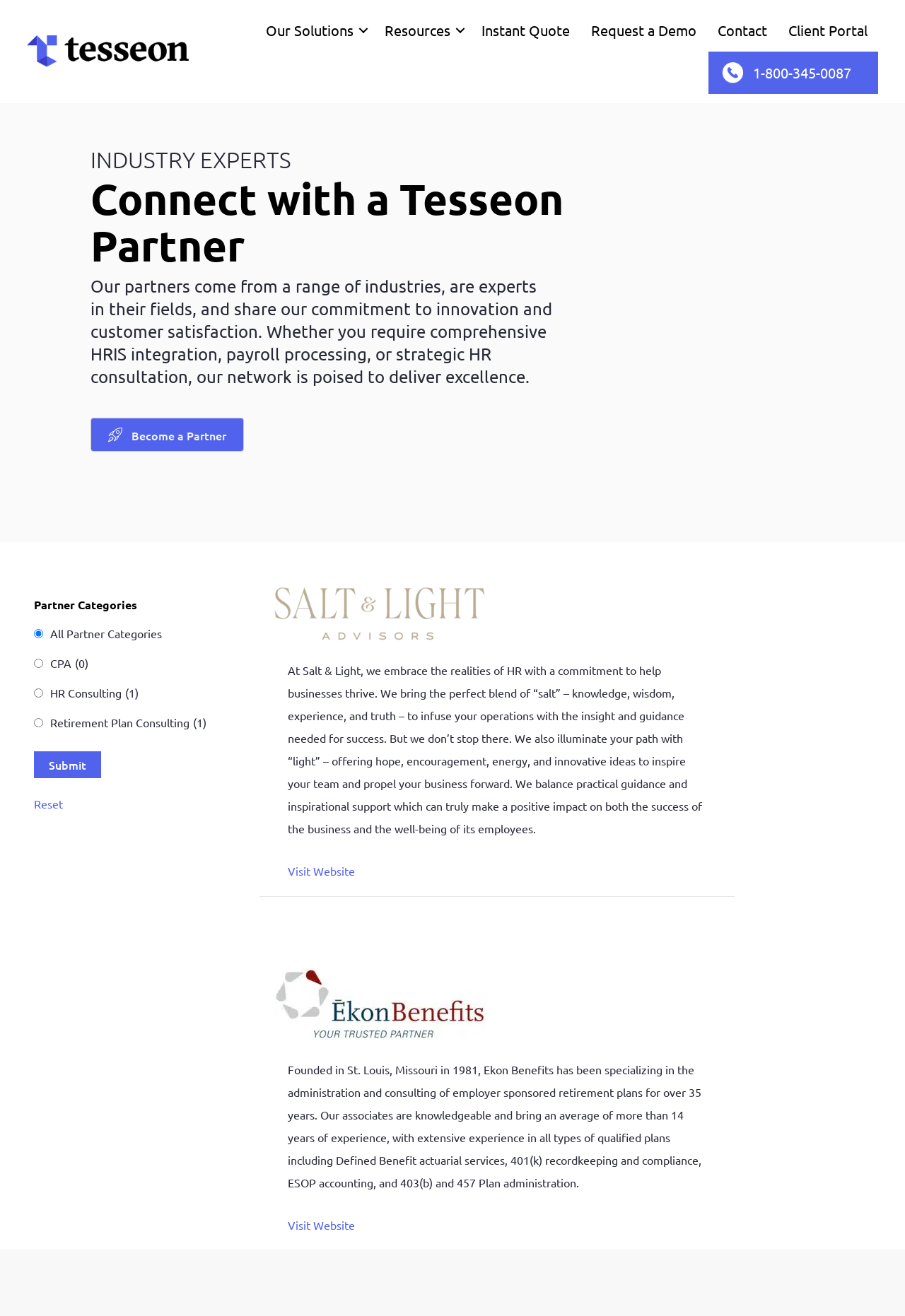Please identify the bounding box coordinates of the clickable area that will allow you to execute the instruction: "view calendar".

None